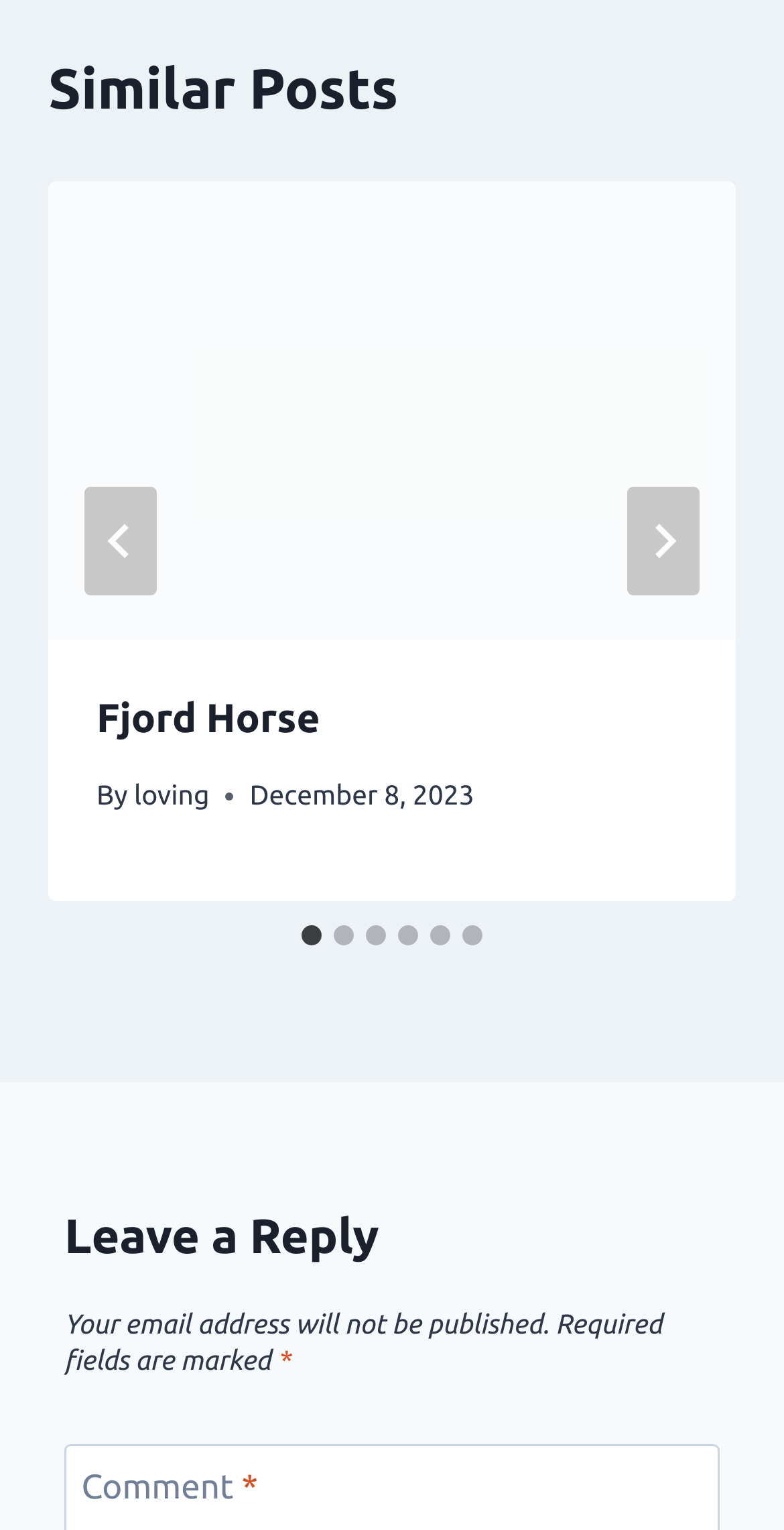Respond with a single word or phrase to the following question: What is the orientation of the tablist?

Horizontal